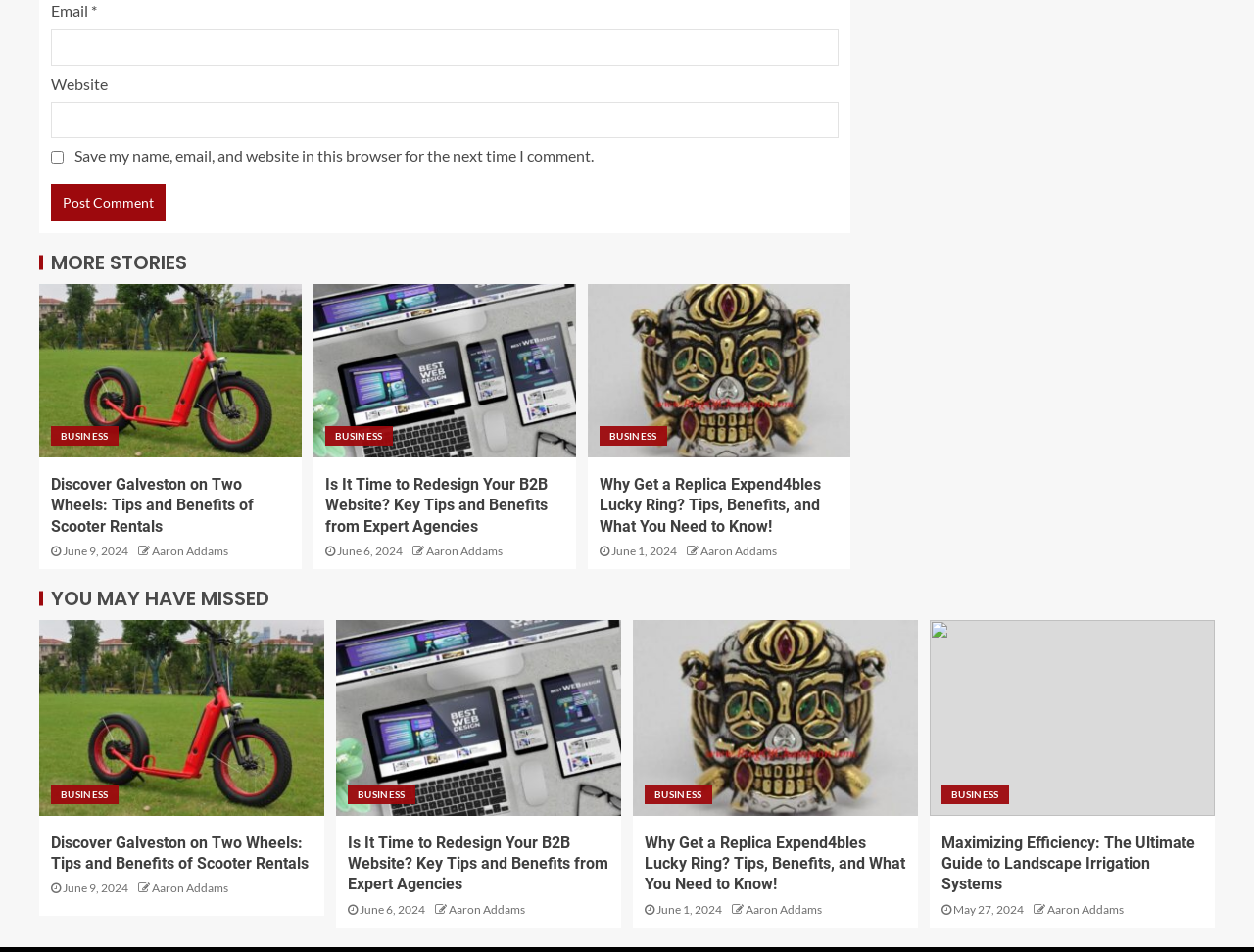Find the bounding box coordinates of the element to click in order to complete this instruction: "Enter email address". The bounding box coordinates must be four float numbers between 0 and 1, denoted as [left, top, right, bottom].

[0.041, 0.03, 0.669, 0.069]